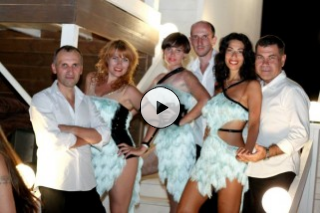What is the dominant color tone of the setting? Look at the image and give a one-word or short phrase answer.

Warm